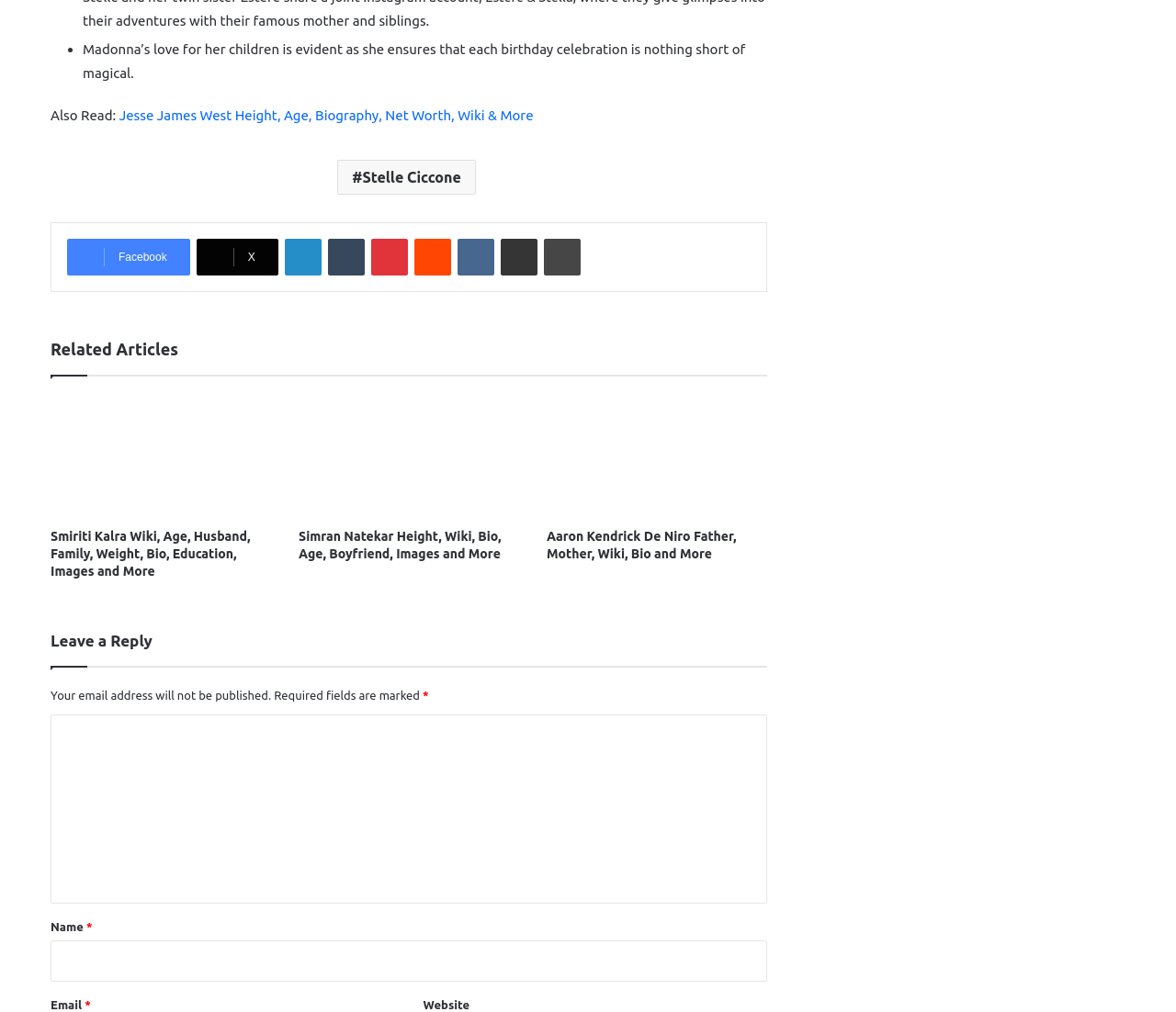Locate the bounding box coordinates of the element I should click to achieve the following instruction: "Leave a comment".

[0.043, 0.706, 0.652, 0.893]